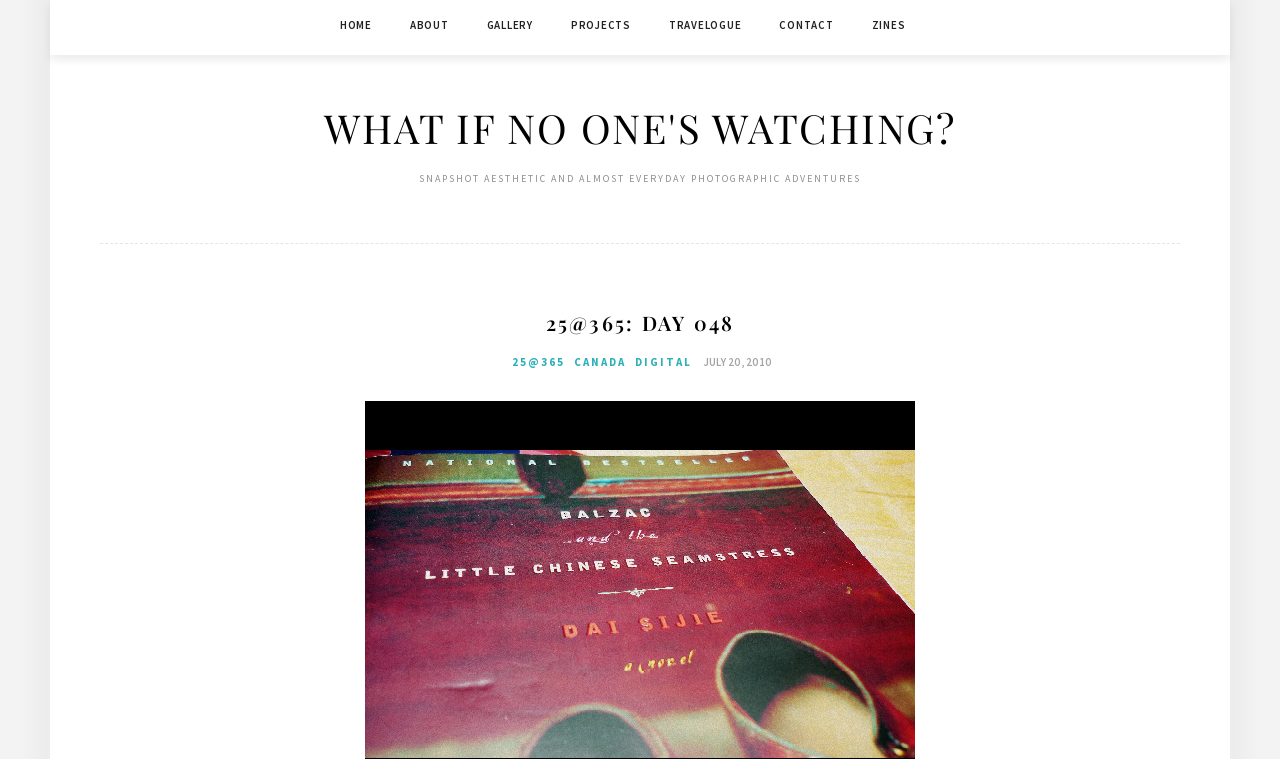Give a detailed overview of the webpage's appearance and contents.

The webpage appears to be a personal blog or photography website. At the top, there is a navigation menu with 7 links: "HOME", "ABOUT", "GALLERY", "PROJECTS", "TRAVELOGUE", "CONTACT", and "ZINES", aligned horizontally and evenly spaced.

Below the navigation menu, there is a large heading that reads "WHAT IF NO ONE'S WATCHING?" in bold font. Underneath this heading, there is a link with the same text, which suggests that it might be the title of a blog post or article.

To the right of the heading, there is a block of text that describes the website's content, stating that it features "SNAPSHOT AESTHETIC AND ALMOST EVERYDAY PHOTOGRAPHIC ADVENTURES". This text is positioned above a section with a smaller heading that reads "25@365: DAY 048". This section appears to be a blog post or article, with links to related categories or tags, including "25@365", "CANADA", "DIGITAL", and a date "JULY 20, 2010". The date is also marked with a time element, indicating that it might be a timestamp for the post.

At the very top of the page, there is a "Skip to content" link, which suggests that the website is designed to be accessible and provides a way for users to bypass the navigation menu and go directly to the main content.